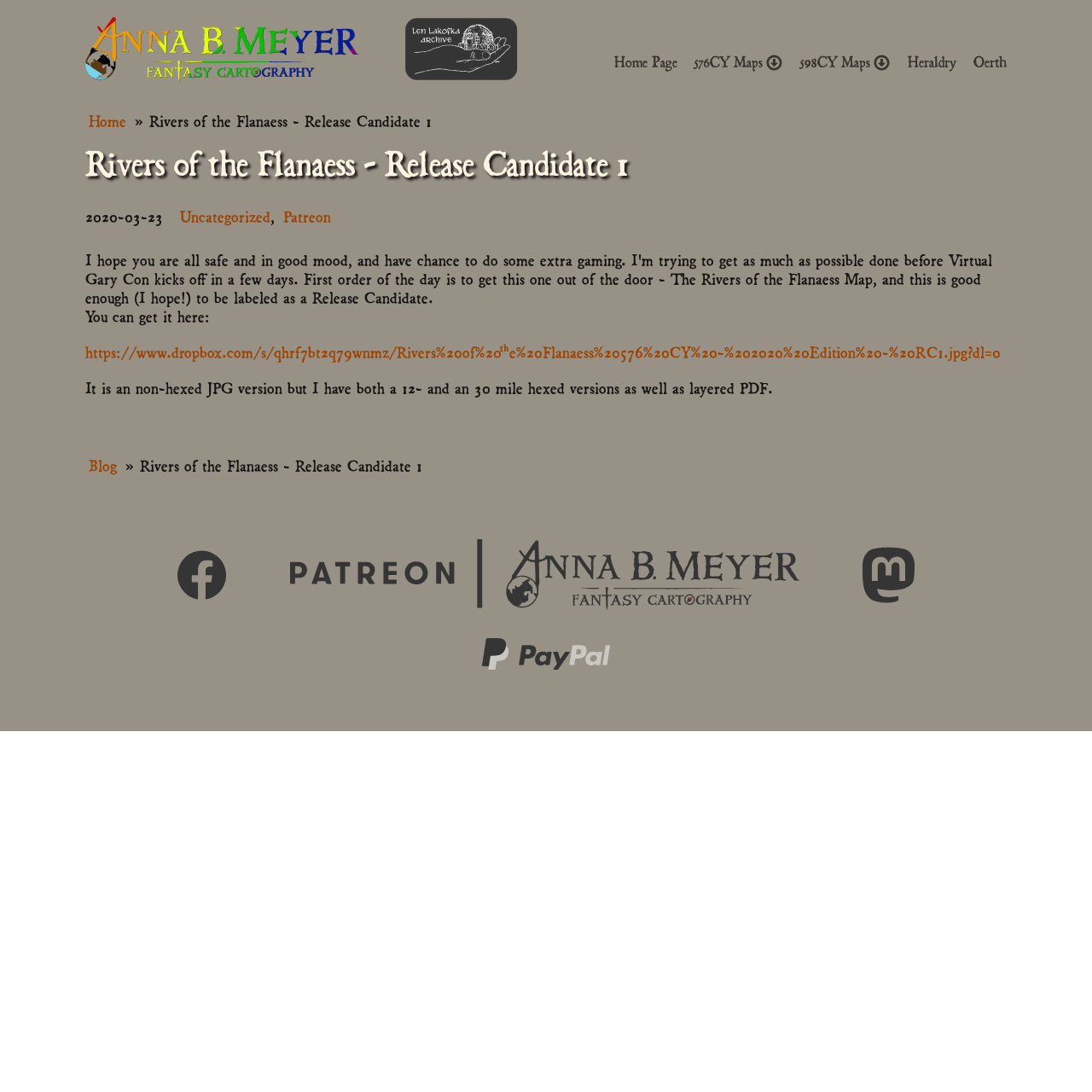What is the text above the link to 'https://www.dropbox.com/...'?
Please use the image to provide an in-depth answer to the question.

I looked at the text above the link to 'https://www.dropbox.com/...' and found the text 'You can get it here:'.